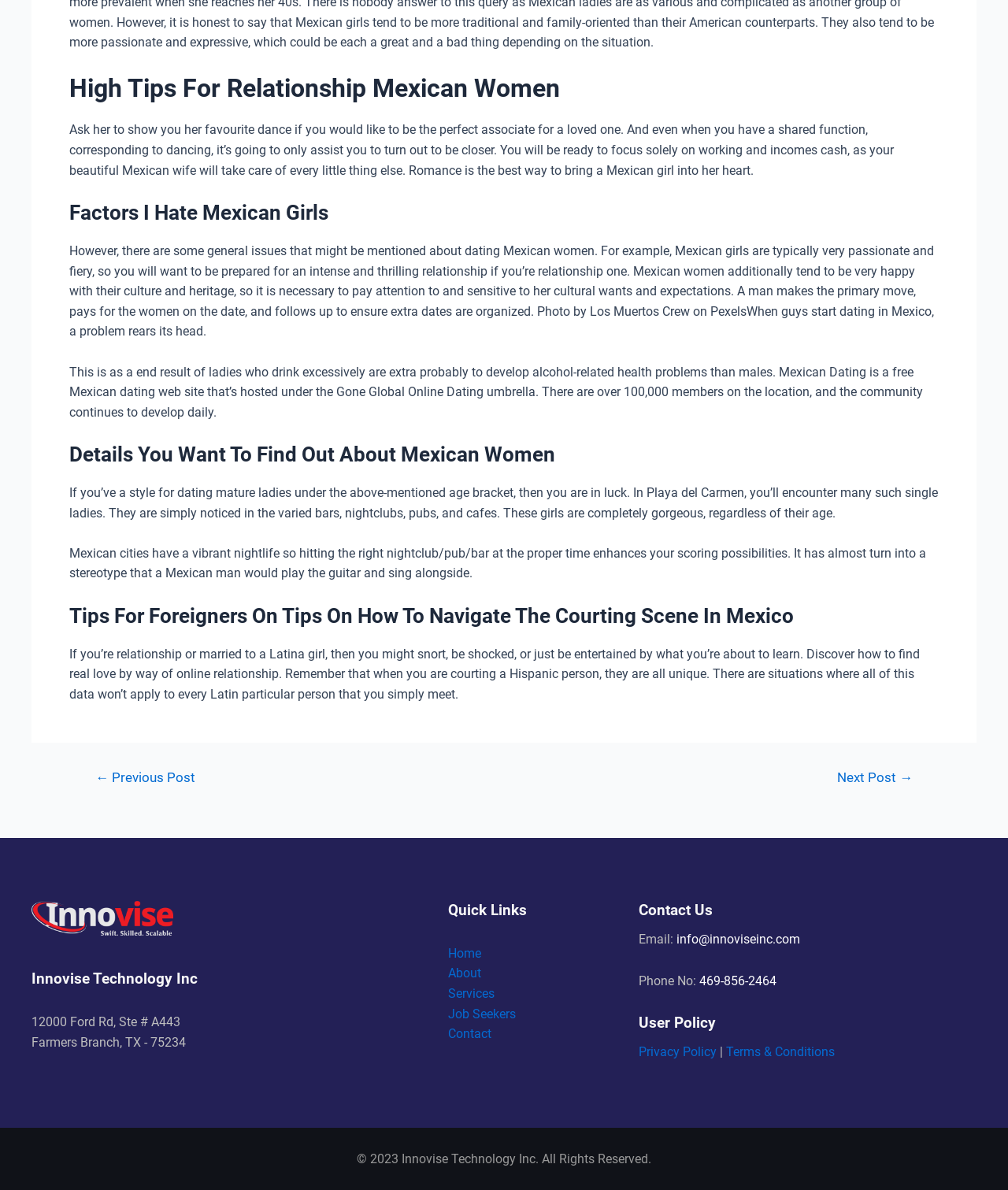What is the location of the company mentioned in the footer?
Please give a detailed and thorough answer to the question, covering all relevant points.

The company address is mentioned in the footer section of the webpage, which includes the city and state of Farmers Branch, Texas.